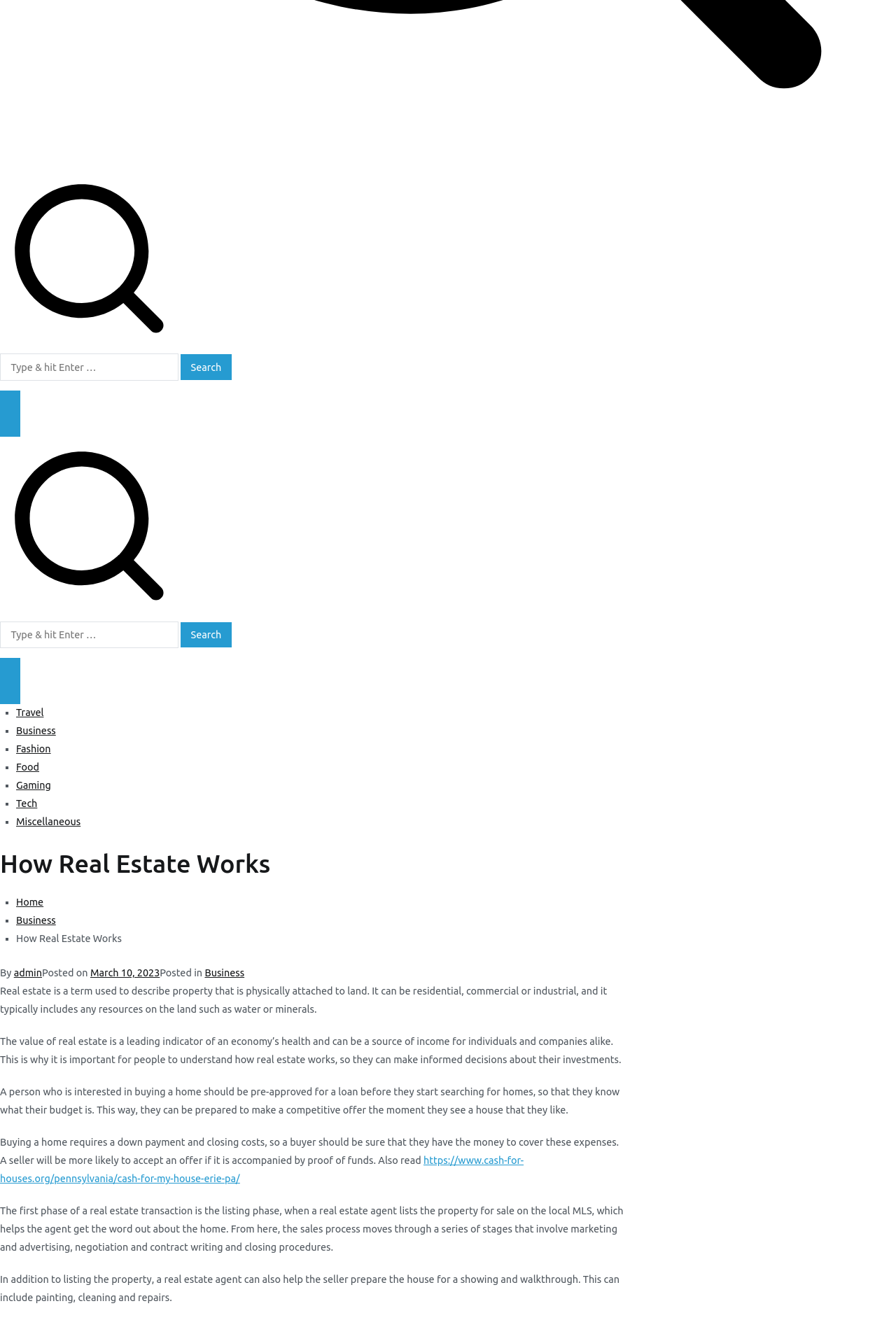Give a one-word or one-phrase response to the question: 
What type of property is being discussed on the webpage?

Residential, commercial, or industrial